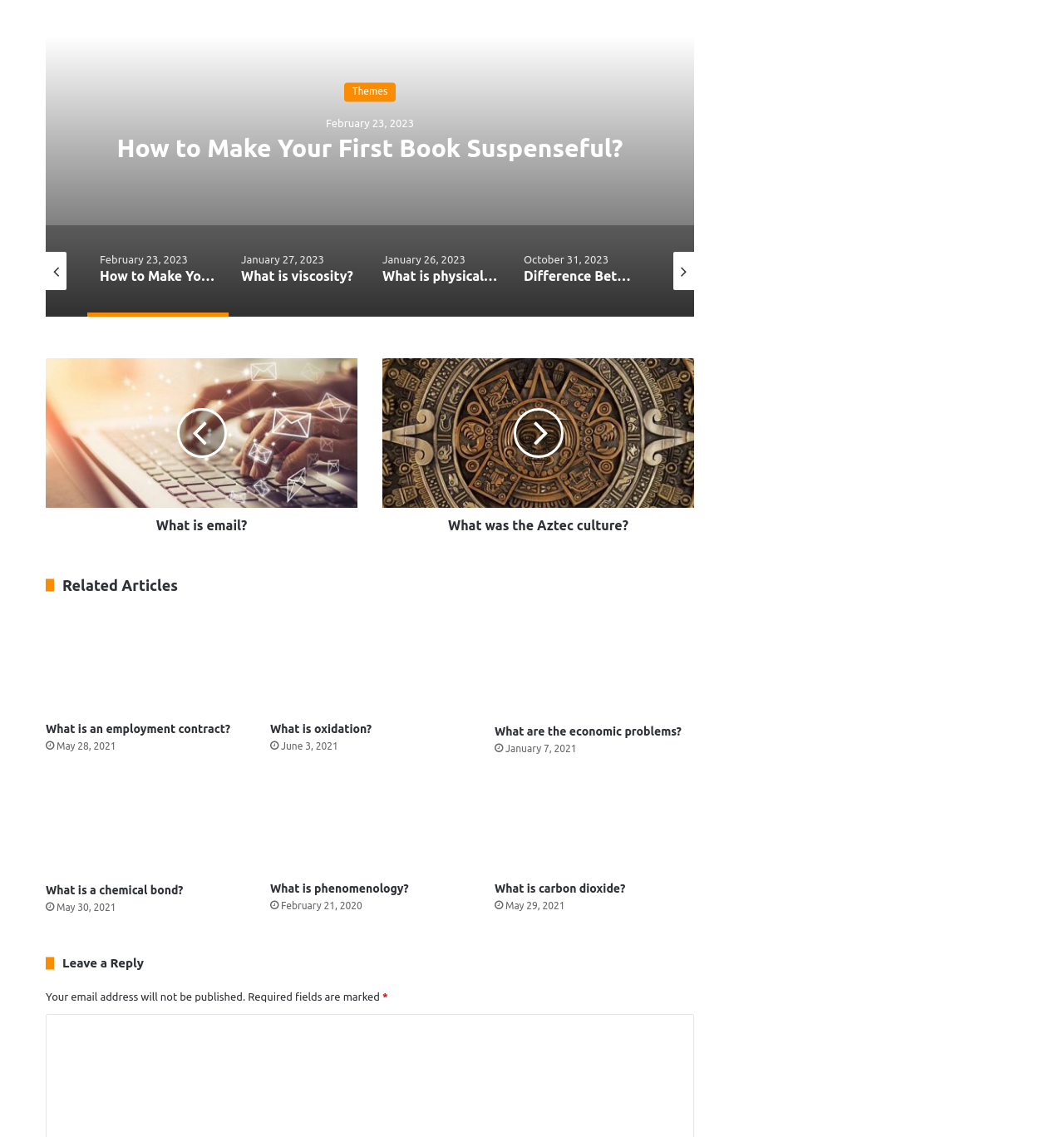What is the purpose of the section at the bottom of the webpage?
Please provide a comprehensive answer to the question based on the webpage screenshot.

The section at the bottom of the webpage is for leaving a reply, as indicated by the heading element with the text 'Leave a Reply'. This section also includes a note that the email address will not be published and that required fields are marked.